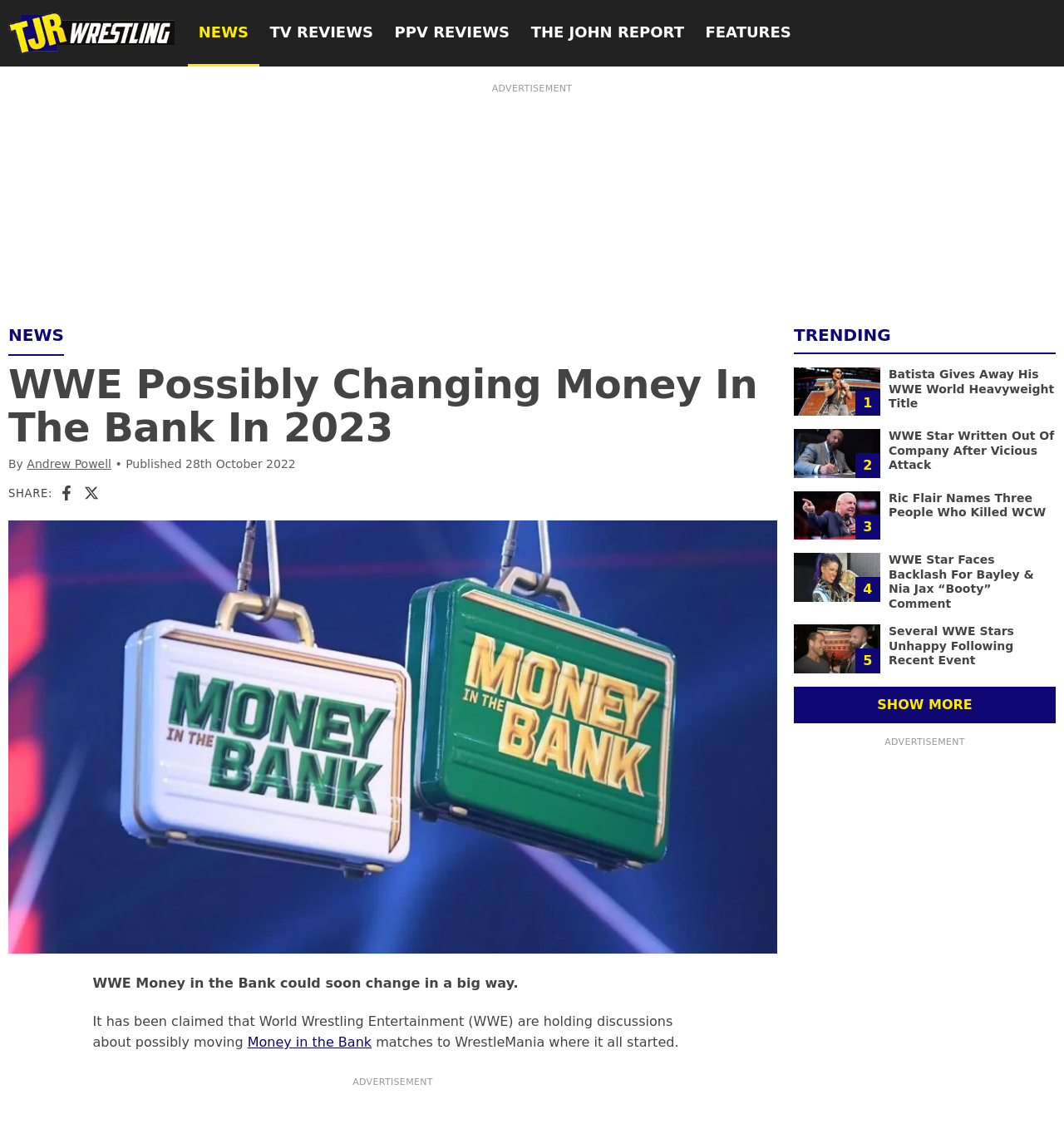Generate a thorough explanation of the webpage's elements.

This webpage is about WWE news and reviews. At the top, there is a logo of TJR Wrestling, a link to the website, and a navigation menu with links to NEWS, TV REVIEWS, PPV REVIEWS, THE JOHN REPORT, and FEATURES. 

Below the navigation menu, there is a header section with a heading that reads "WWE Possibly Changing Money In The Bank In 2023" and a subheading that says "By Andrew Powell" with the publication date "28th October 2022". To the right of the header, there are social media links to Facebook and X.

The main content of the webpage is an article about WWE possibly changing Money in the Bank. The article has an image of Money in the Bank and several paragraphs of text. The text explains that WWE is holding discussions about possibly moving Money in the Bank matches to WrestleMania.

To the right of the article, there is a trending section with several news articles. Each article has an image, a heading, and a link to the full article. The articles are about various WWE news, including Batista giving away his WWE World Heavyweight Title, a WWE star being written out of the company, Ric Flair naming people who killed WCW, and more. At the bottom of the trending section, there is a "SHOW MORE" button to expand the list of trending stories.